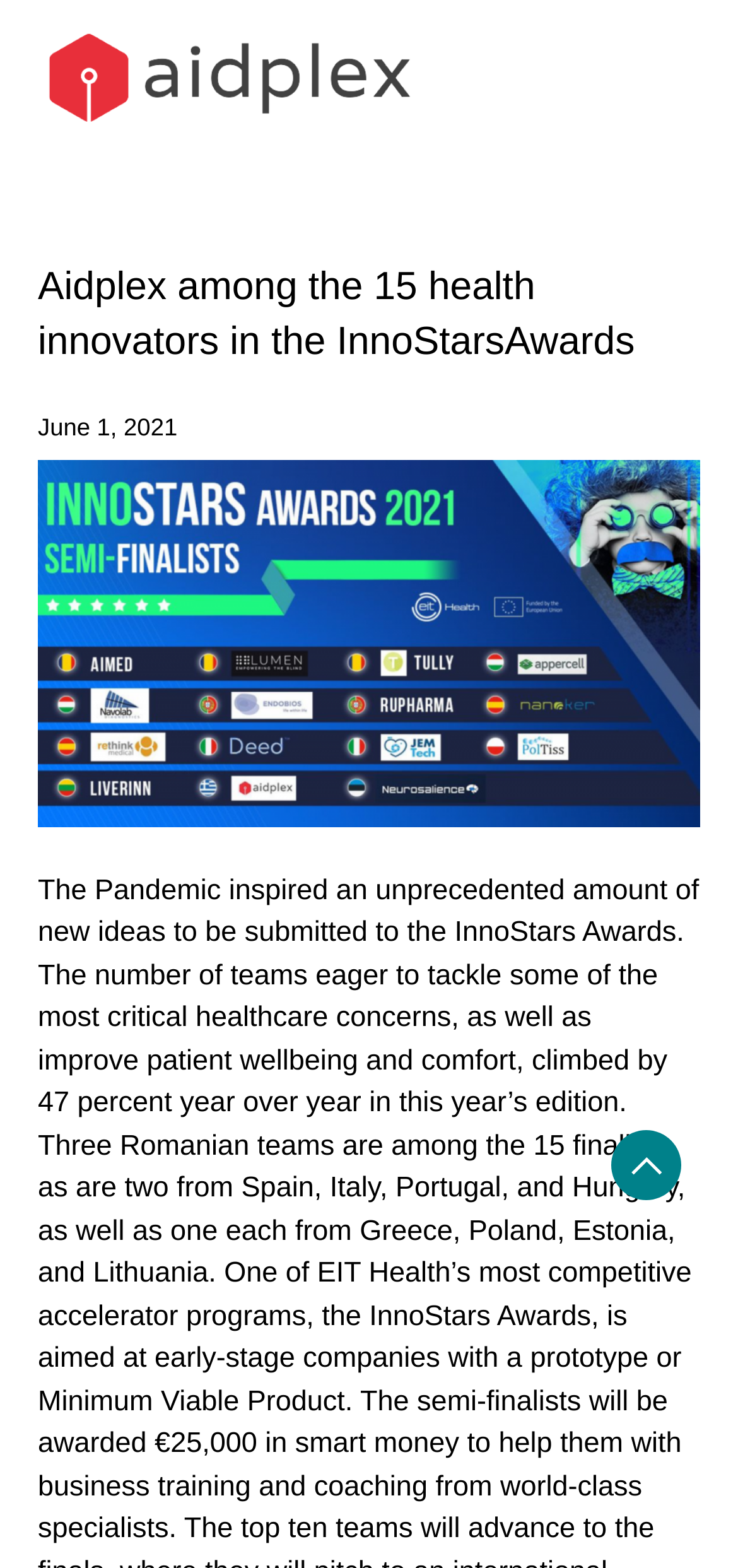Given the description of the UI element: "parent_node: June 1, 2021", predict the bounding box coordinates in the form of [left, top, right, bottom], with each value being a float between 0 and 1.

[0.051, 0.512, 0.949, 0.533]